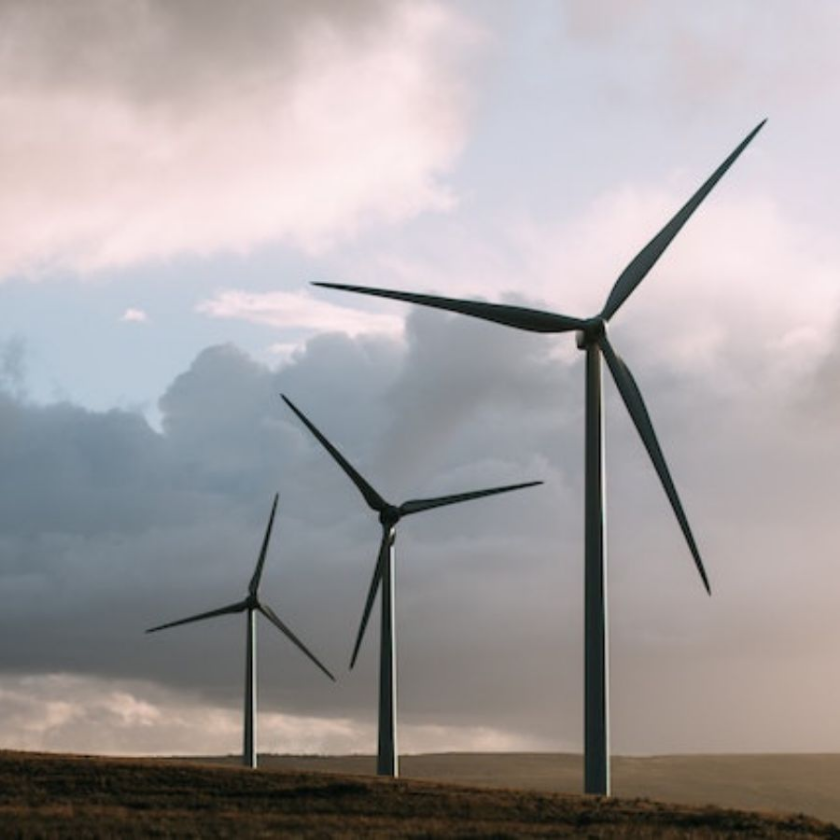Give a short answer using one word or phrase for the question:
What is the theme reflected in the image?

Sustainable energy